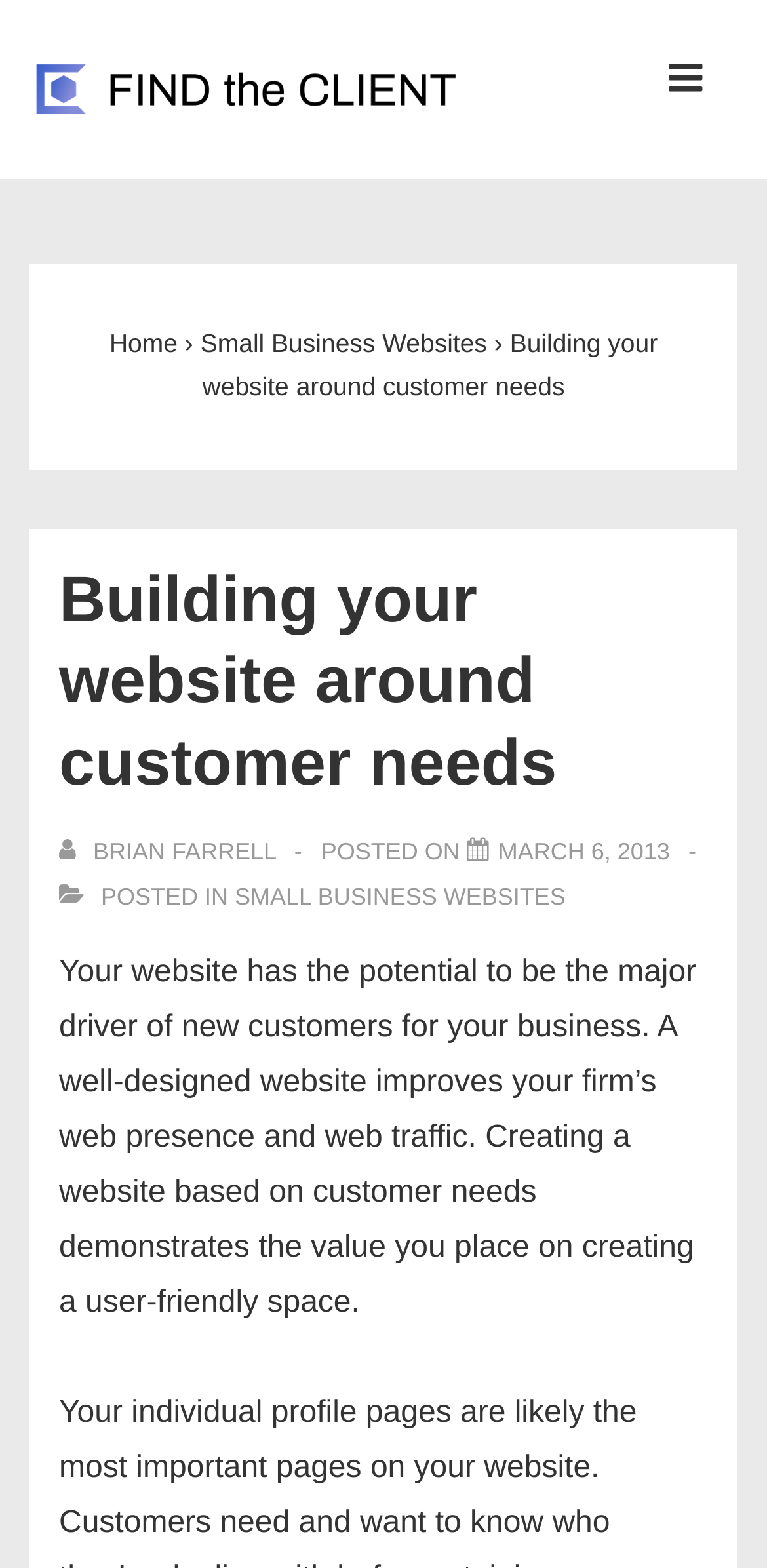Please provide a comprehensive answer to the question below using the information from the image: What is the benefit of a well-designed website?

According to the webpage content, a well-designed website improves a firm's web presence and web traffic, making it a potential driver of new customers for a business.